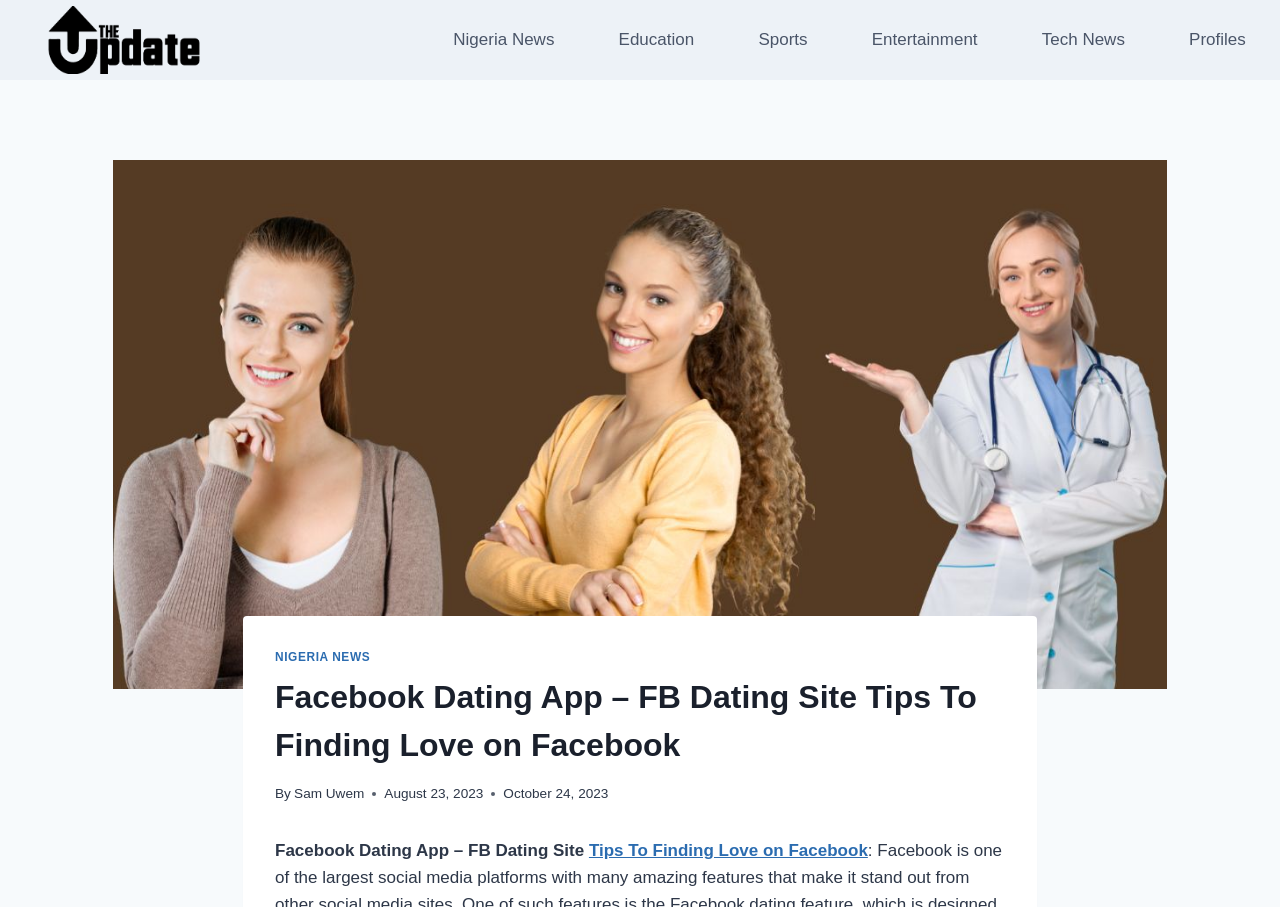What is the topic of the article?
Based on the screenshot, answer the question with a single word or phrase.

Facebook Dating App